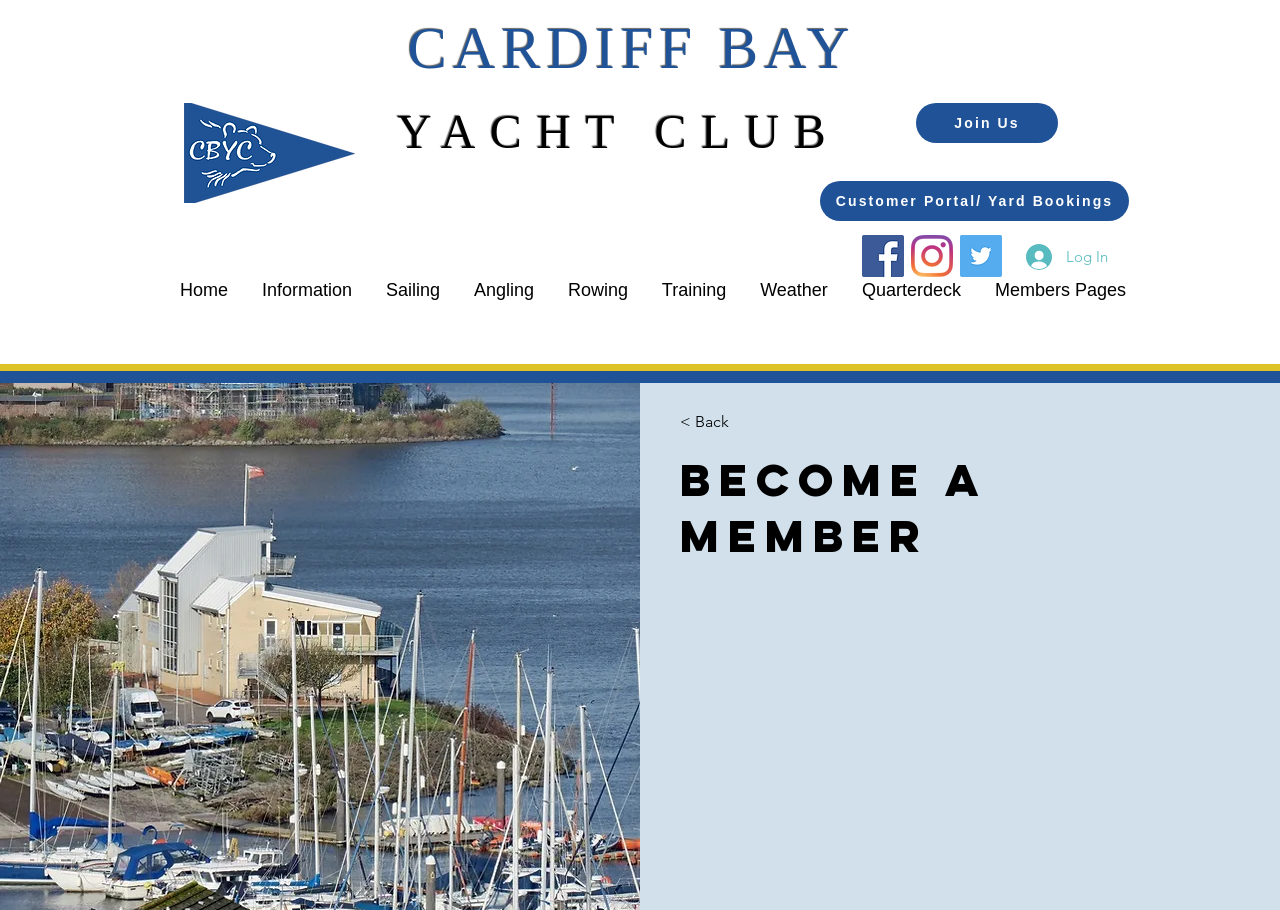Identify the bounding box coordinates of the region that should be clicked to execute the following instruction: "Go to the 'Sailing' page".

[0.288, 0.3, 0.357, 0.338]